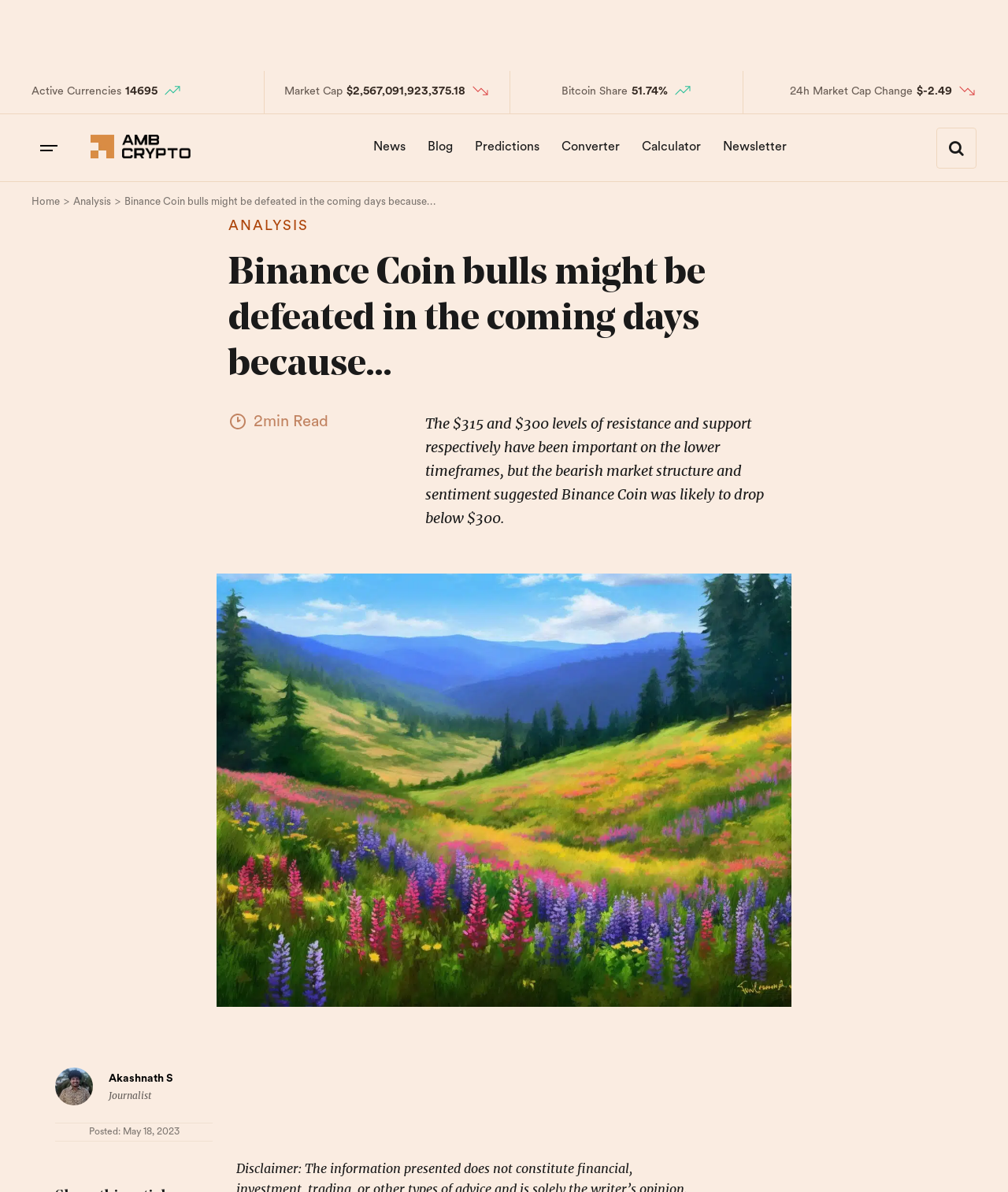Based on the element description, predict the bounding box coordinates (top-left x, top-left y, bottom-right x, bottom-right y) for the UI element in the screenshot: Home

[0.031, 0.163, 0.059, 0.174]